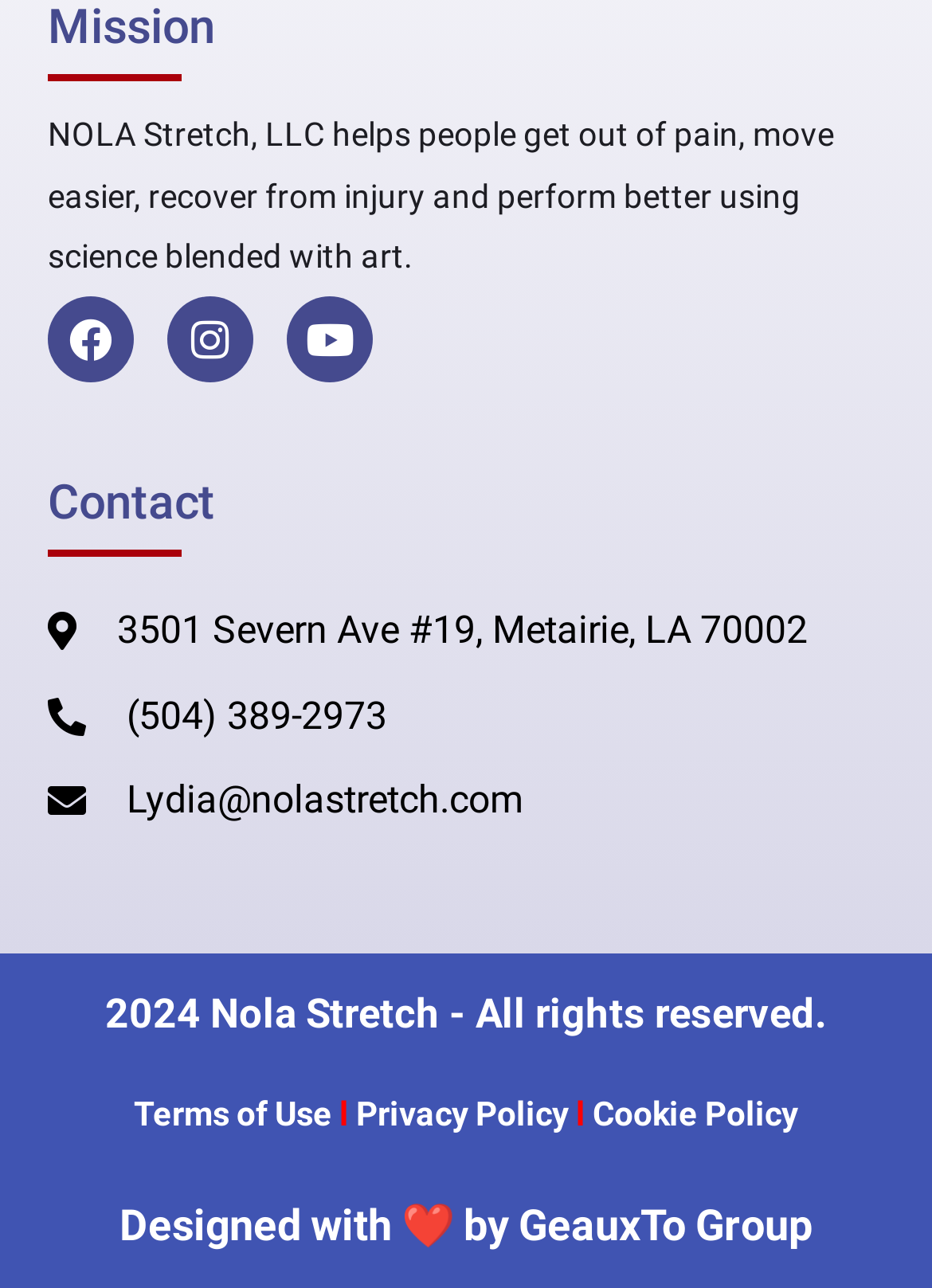Please identify the bounding box coordinates of the element's region that should be clicked to execute the following instruction: "Contact Lydia". The bounding box coordinates must be four float numbers between 0 and 1, i.e., [left, top, right, bottom].

[0.051, 0.011, 0.562, 0.042]